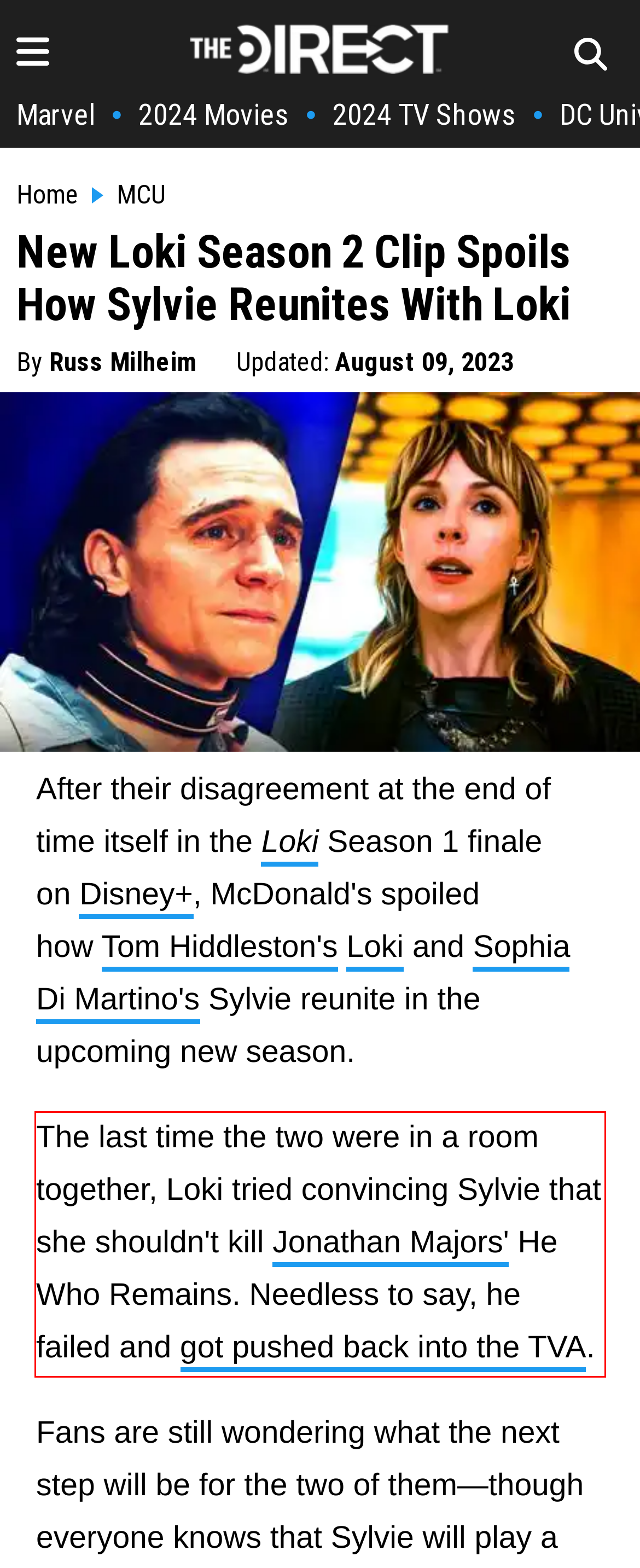Given a webpage screenshot, locate the red bounding box and extract the text content found inside it.

The last time the two were in a room together, Loki tried convincing Sylvie that she shouldn't kill Jonathan Majors' He Who Remains. Needless to say, he failed and got pushed back into the TVA.